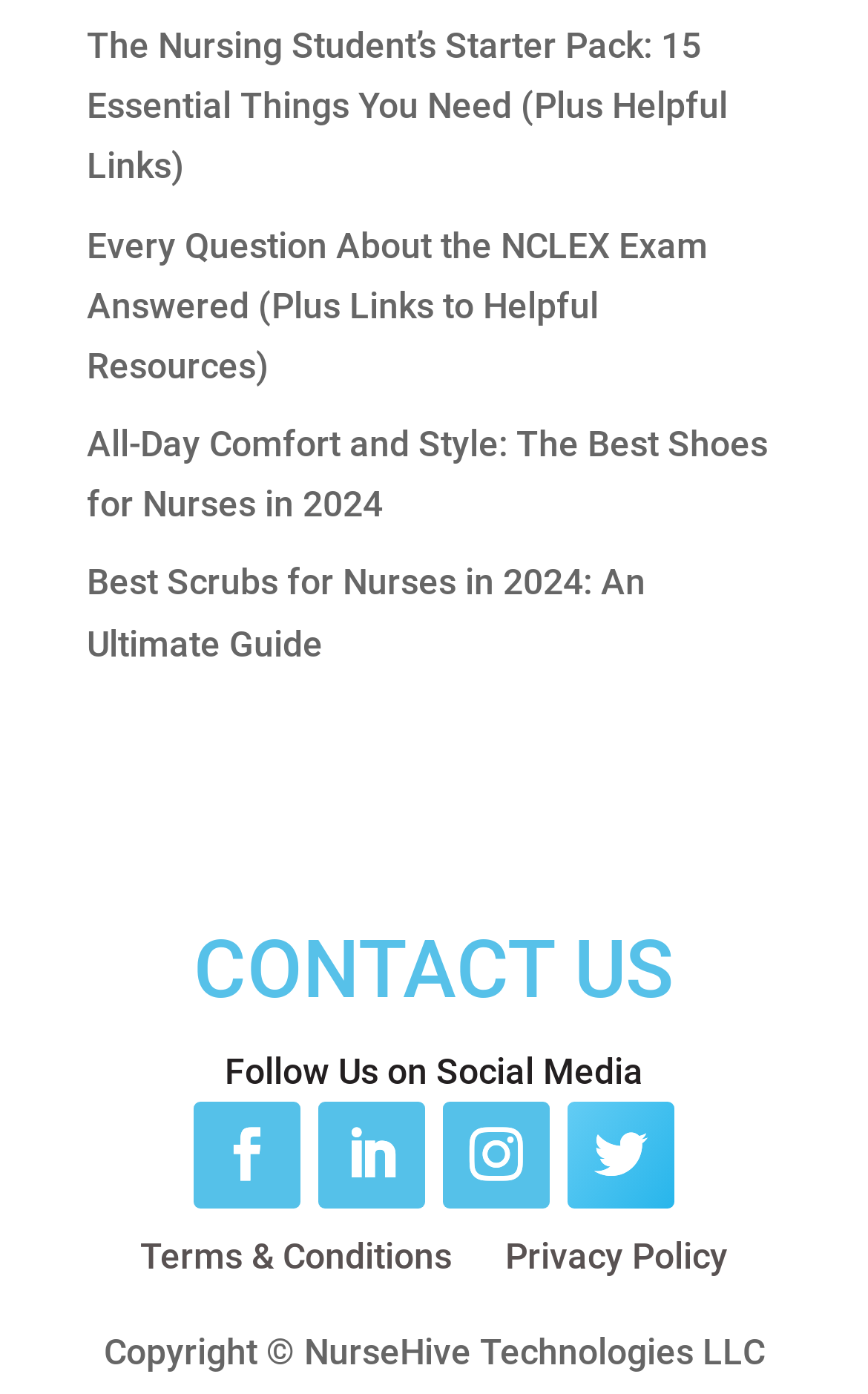Please find the bounding box coordinates of the element that needs to be clicked to perform the following instruction: "Explore the best shoes for nurses in 2024". The bounding box coordinates should be four float numbers between 0 and 1, represented as [left, top, right, bottom].

[0.1, 0.303, 0.885, 0.377]